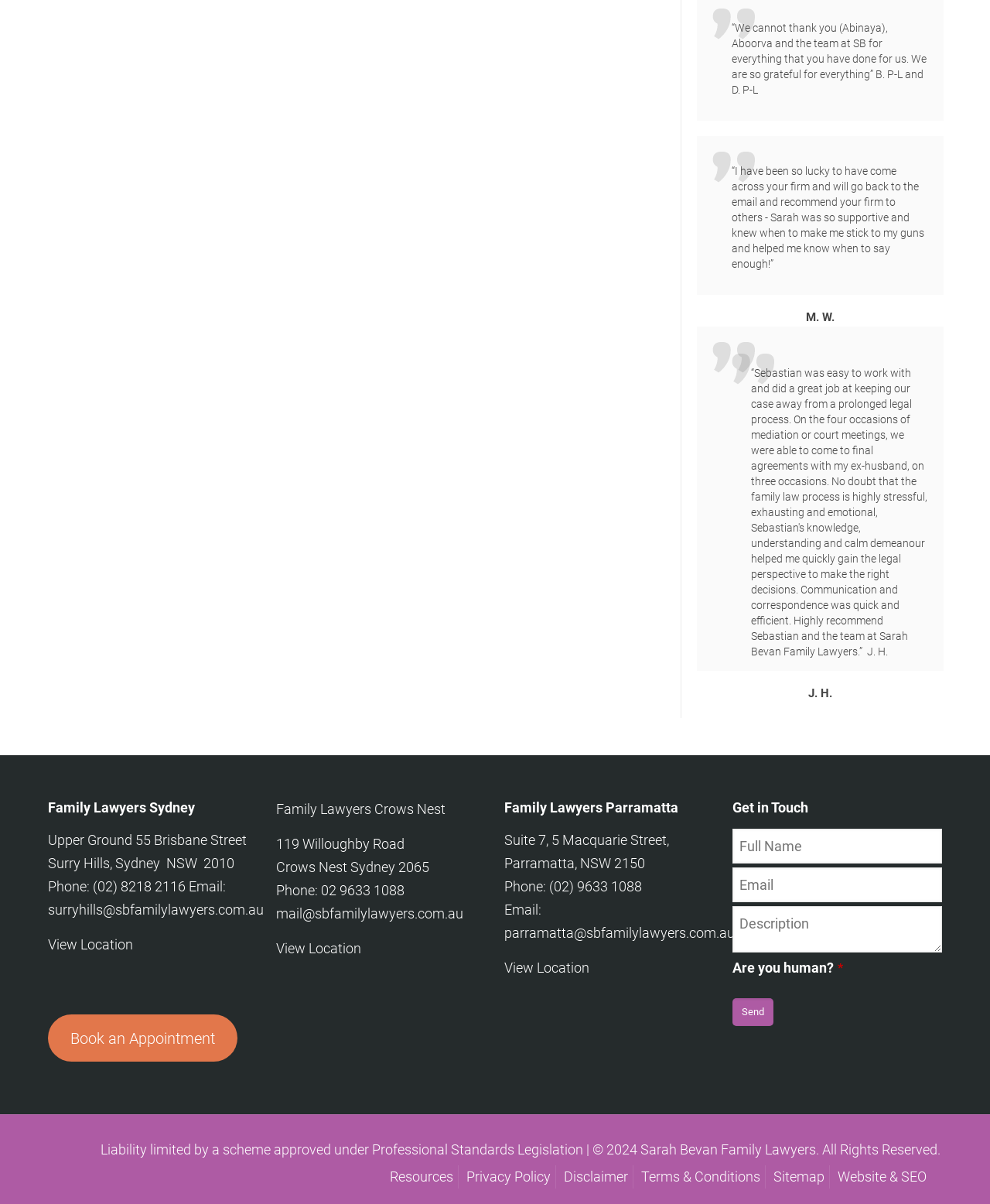Calculate the bounding box coordinates of the UI element given the description: "(02) 8218 2116".

[0.094, 0.73, 0.187, 0.743]